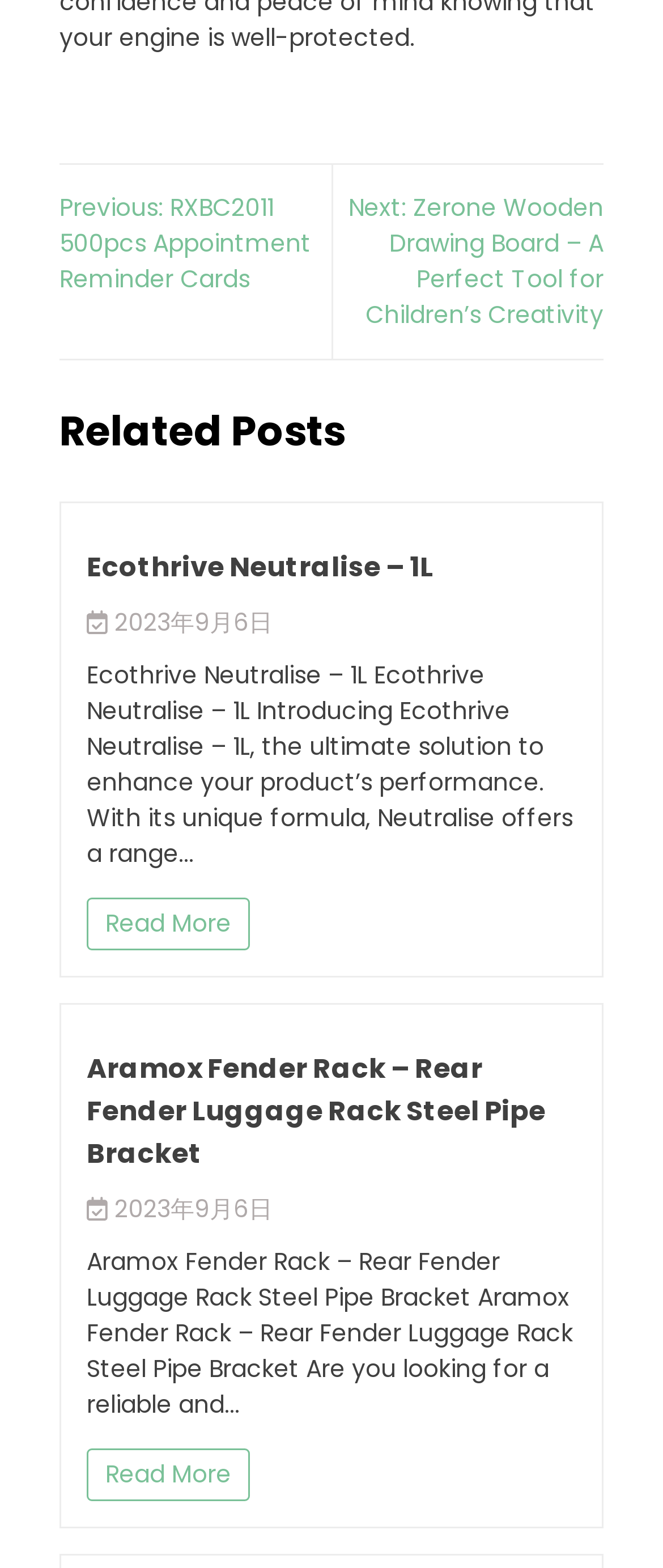Please determine the bounding box coordinates for the UI element described here. Use the format (top-left x, top-left y, bottom-right x, bottom-right y) with values bounded between 0 and 1: Ecothrive Neutralise – 1L

[0.131, 0.349, 0.654, 0.374]